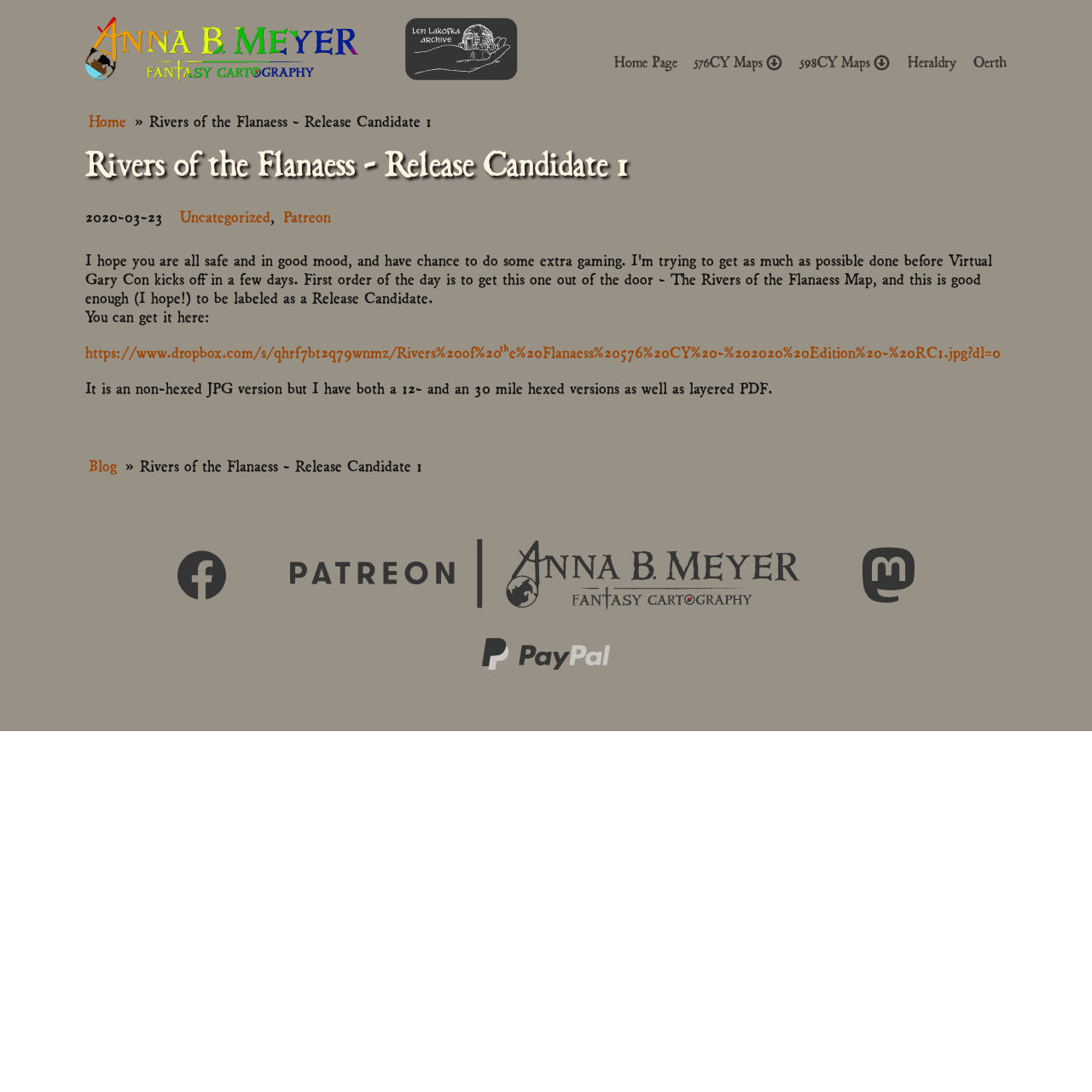Using the details in the image, give a detailed response to the question below:
How many breadcrumb navigation bars are there on the webpage?

I found two breadcrumb navigation bars on the webpage, one above the main heading and another below the main content.